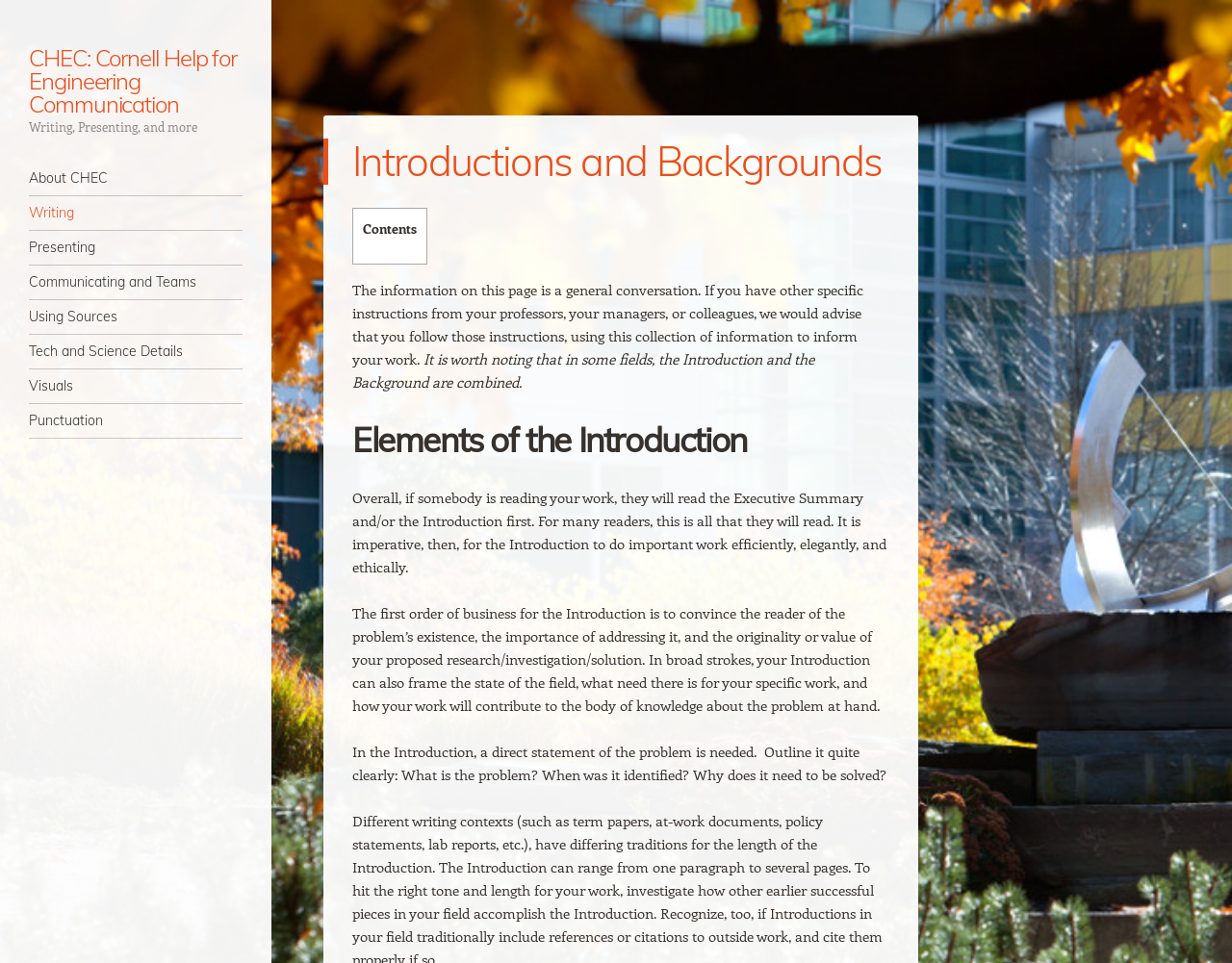Can the Introduction and Background be combined in some fields?
Based on the image content, provide your answer in one word or a short phrase.

Yes